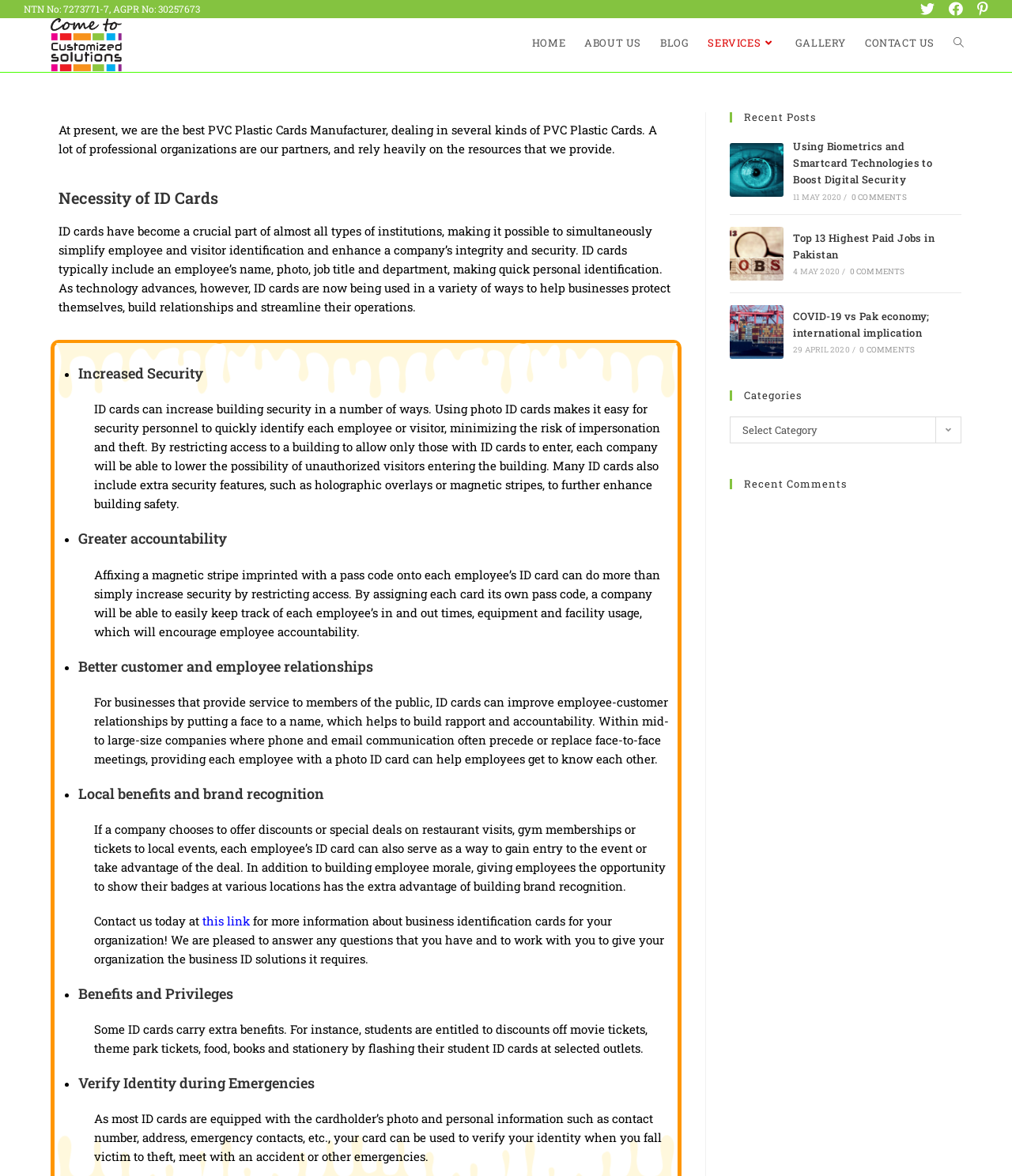Find and indicate the bounding box coordinates of the region you should select to follow the given instruction: "Click on the 'Using Biometrics and Smartcard Technologies to Boost Digital Security' link".

[0.721, 0.122, 0.775, 0.168]